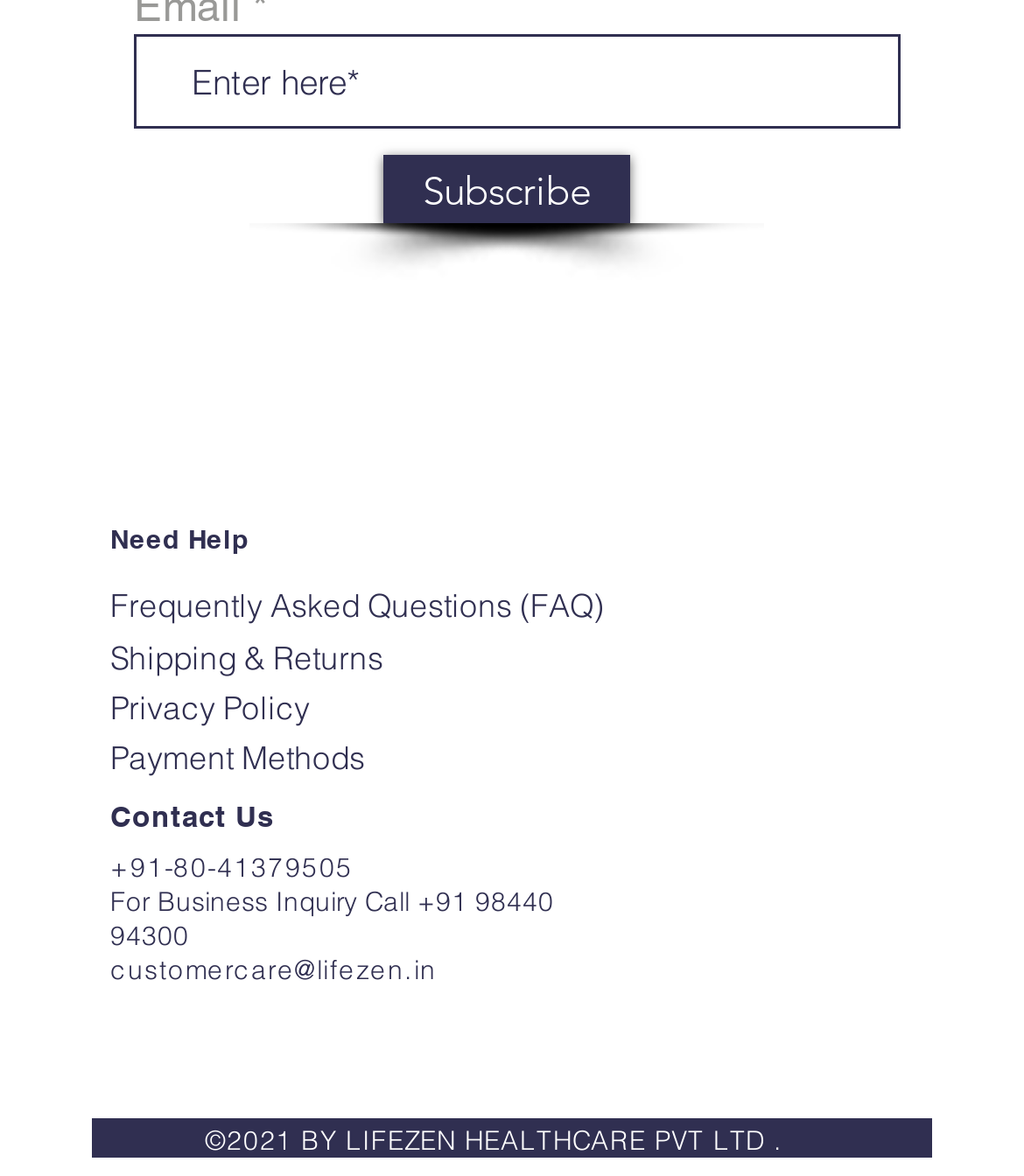Give a short answer using one word or phrase for the question:
What is the purpose of the textbox?

Email input